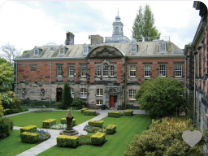Paint a vivid picture of the image with your description.

The image showcases a picturesque view of a historical building, likely part of a university campus, surrounded by neatly arranged gardens. The structure features a blend of red brick and stone architectural elements, emphasizing its classic design. Notably, the building includes decorative details above the windows and a prominent central dome, which adds to its grandeur. The landscaped garden below is adorned with symmetrical flower beds and a central fountain, evoking a serene and inviting atmosphere that reflects both the beauty of the space and the academic environment it represents. This scene captures the essence of the University of Dundee, a prestigious institution located in the United Kingdom, known for its rich academic programs in various fields including healthcare and design.